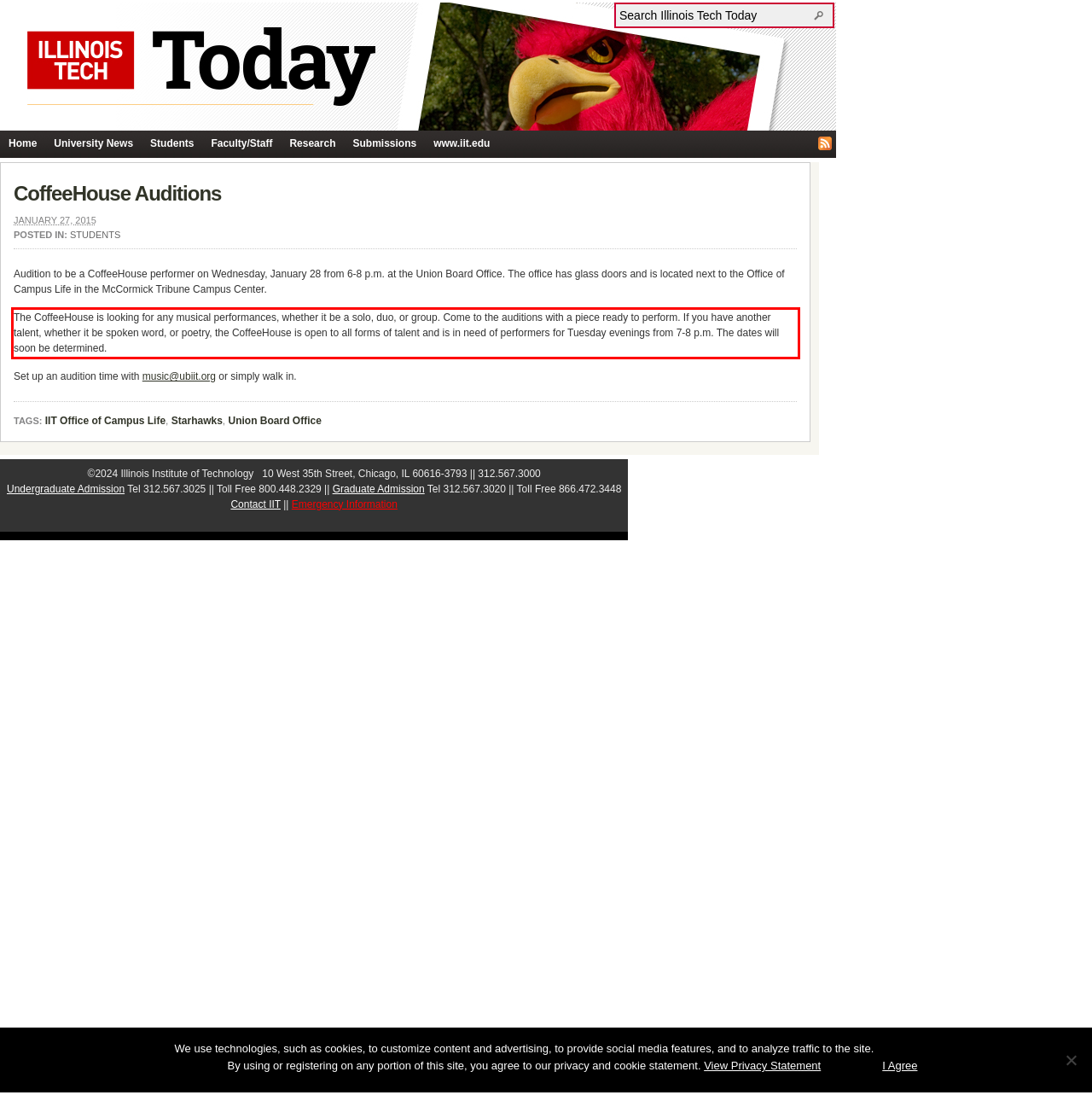Given a webpage screenshot with a red bounding box, perform OCR to read and deliver the text enclosed by the red bounding box.

The CoffeeHouse is looking for any musical performances, whether it be a solo, duo, or group. Come to the auditions with a piece ready to perform. If you have another talent, whether it be spoken word, or poetry, the CoffeeHouse is open to all forms of talent and is in need of performers for Tuesday evenings from 7-8 p.m. The dates will soon be determined.